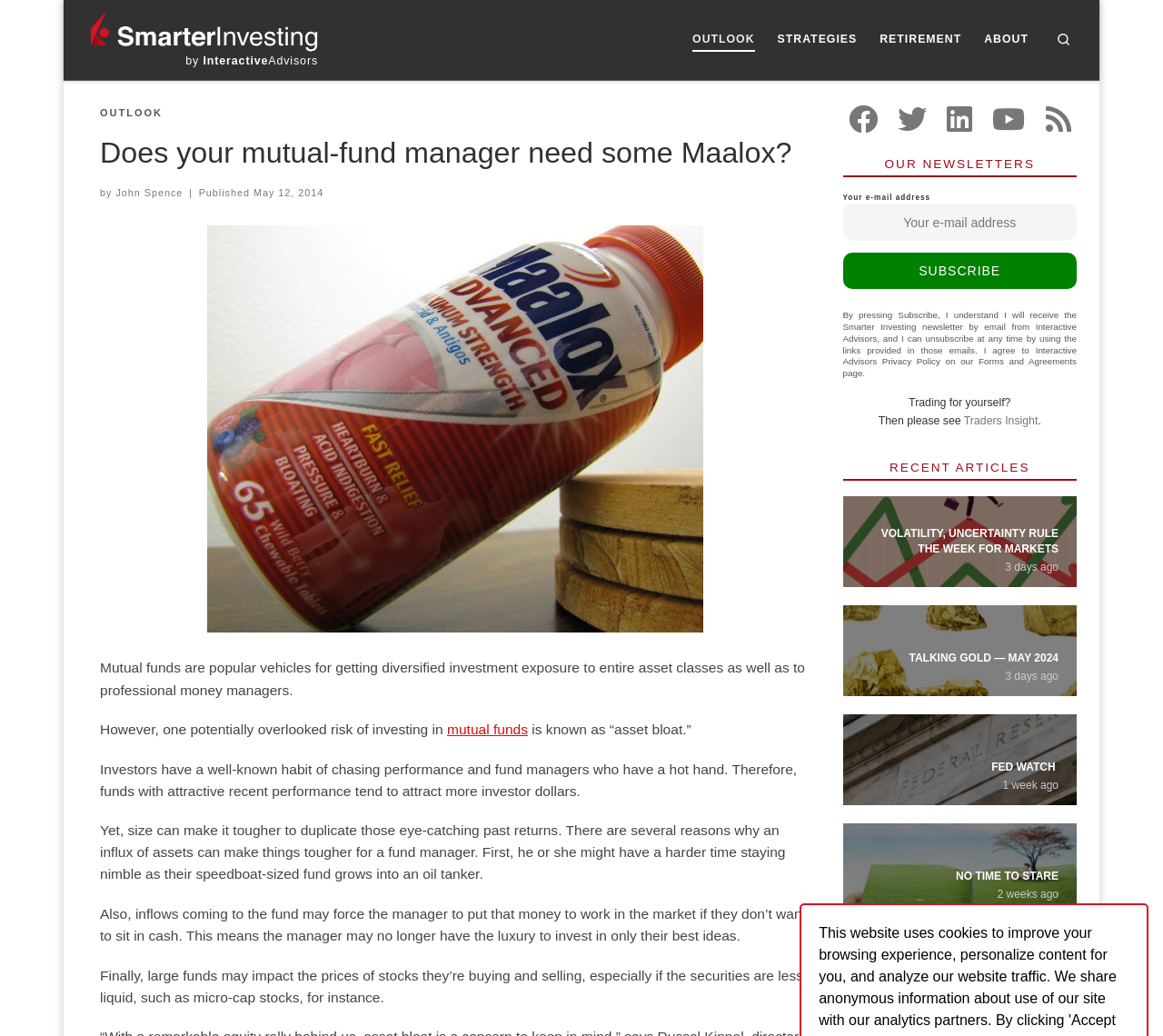Please specify the bounding box coordinates for the clickable region that will help you carry out the instruction: "Subscribe to the newsletter".

[0.725, 0.244, 0.926, 0.279]